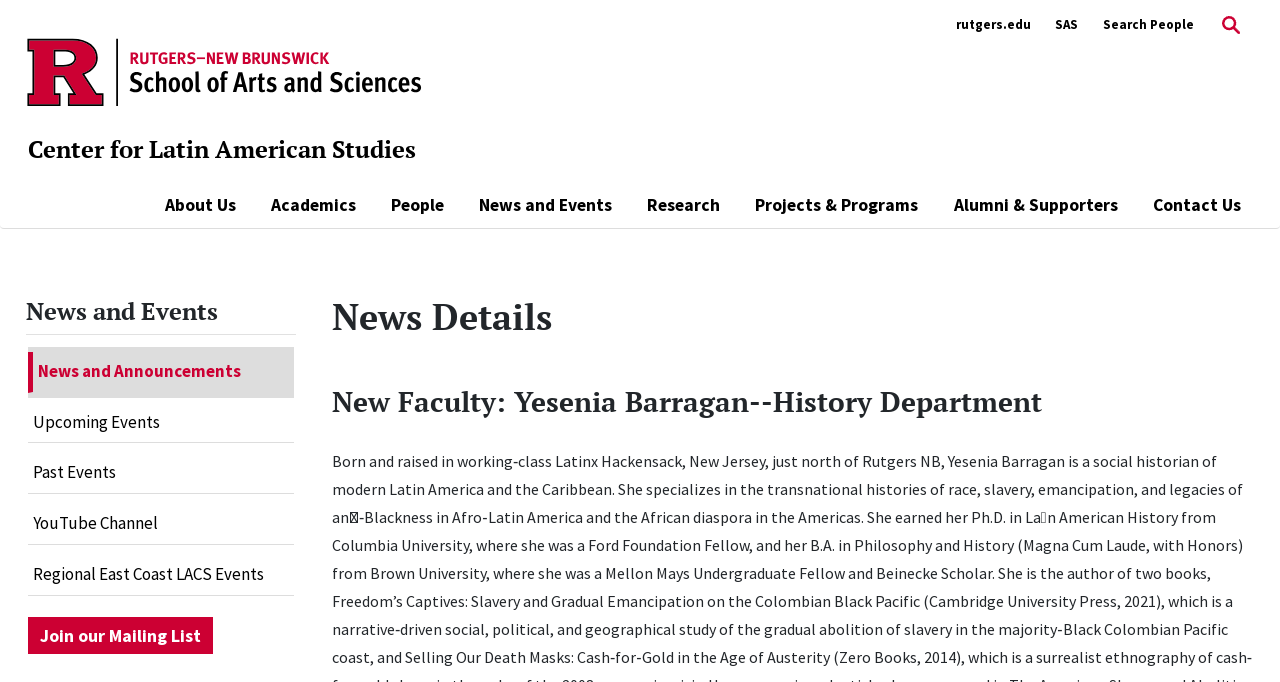What type of events are listed on the webpage?
Using the visual information, answer the question in a single word or phrase.

Upcoming Events, Past Events, etc.